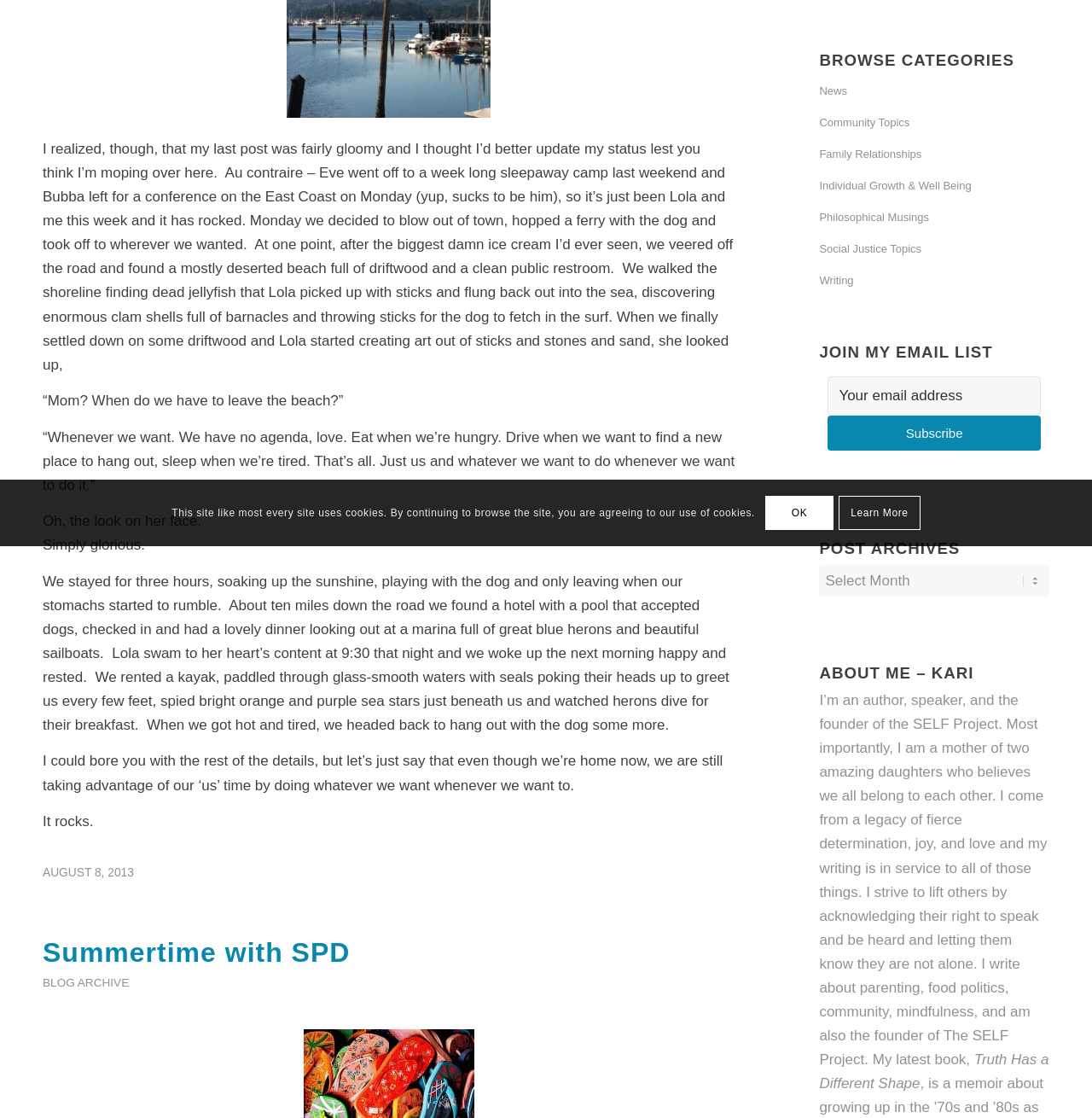Given the element description aria-label="LinkedIn", specify the bounding box coordinates of the corresponding UI element in the format (top-left x, top-left y, bottom-right x, bottom-right y). All values must be between 0 and 1.

None